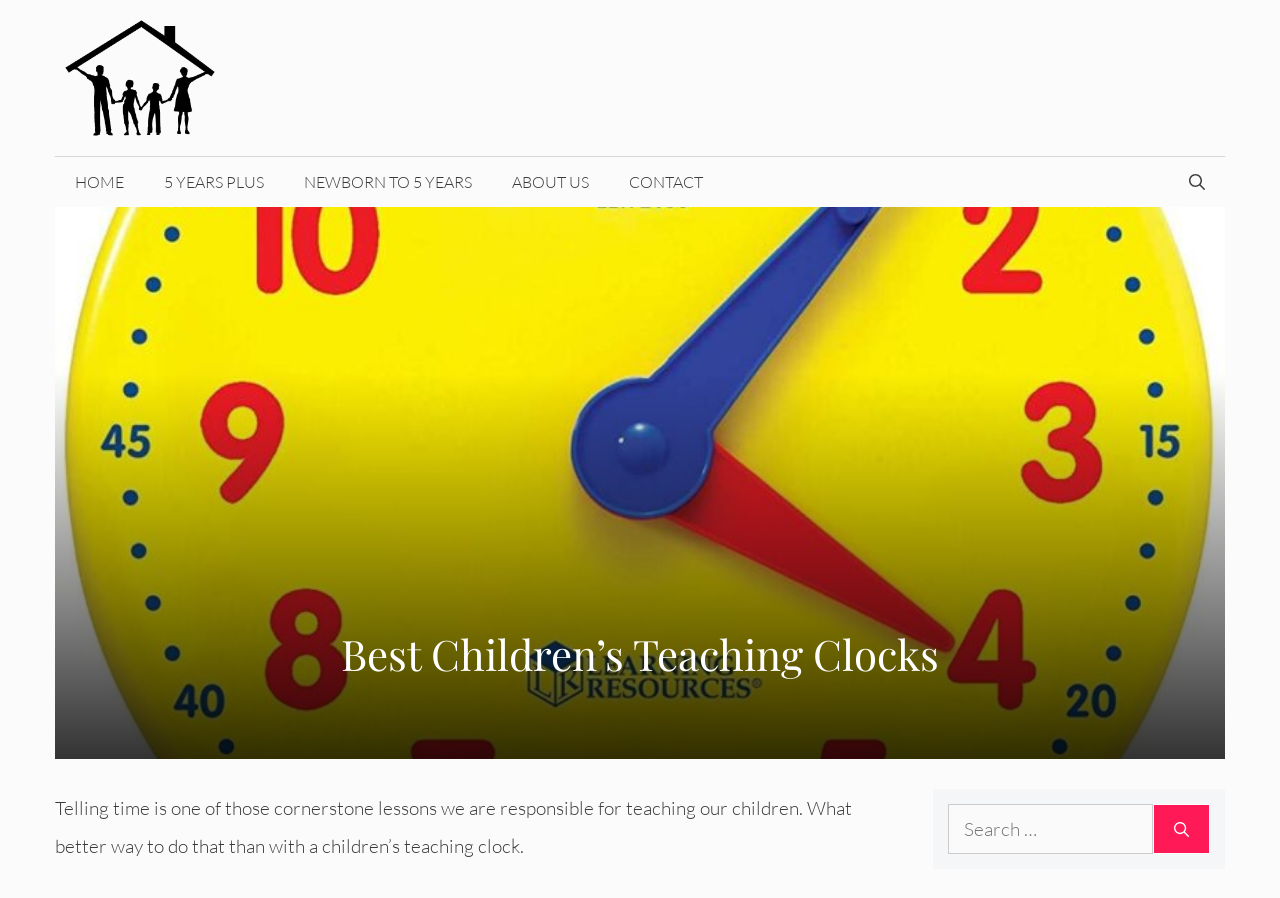Find the bounding box of the UI element described as: "alt="Being a Good Parent"". The bounding box coordinates should be given as four float values between 0 and 1, i.e., [left, top, right, bottom].

[0.051, 0.071, 0.168, 0.098]